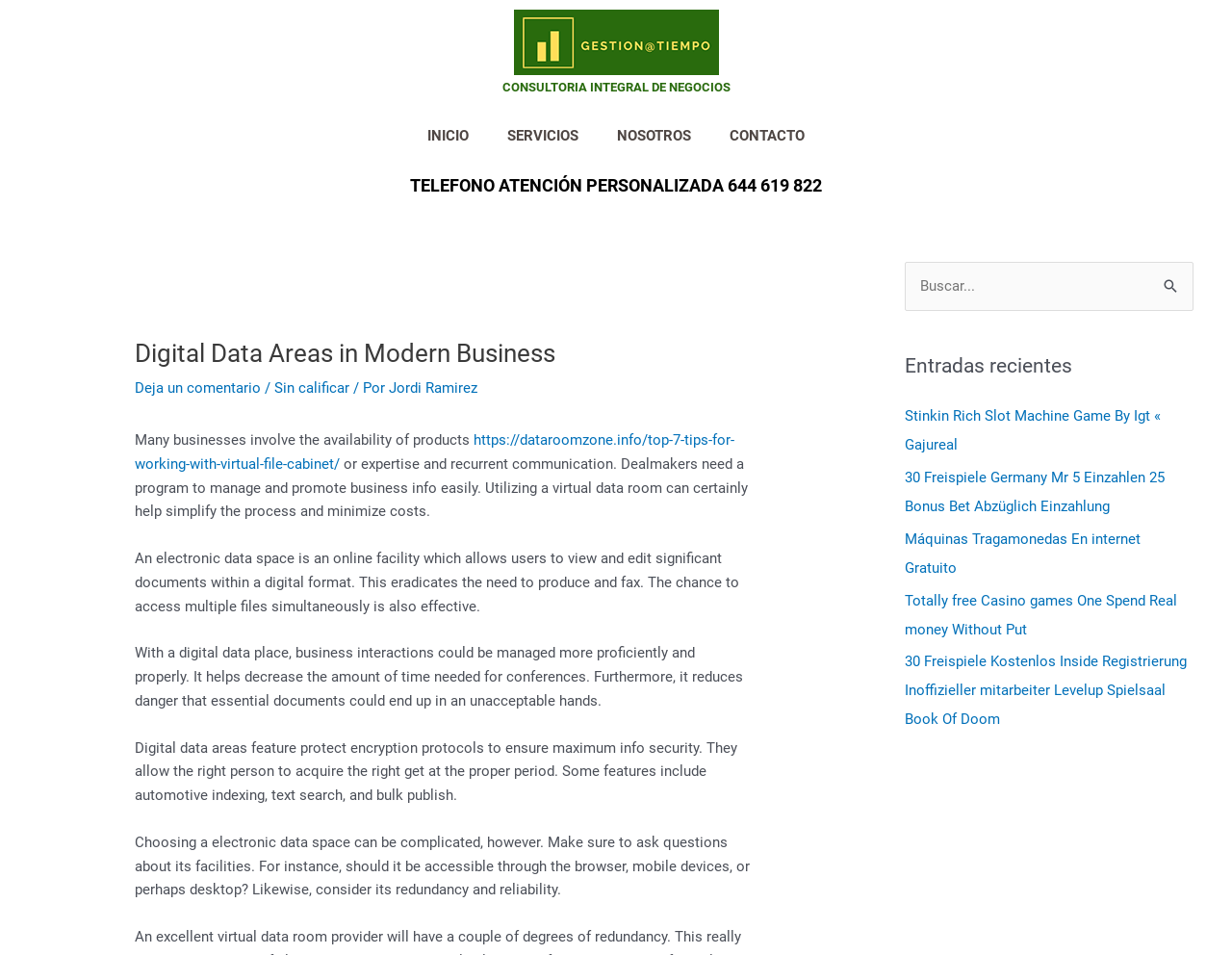Answer the question in a single word or phrase:
What can be found in the 'Entradas recientes' section?

Links to recent entries